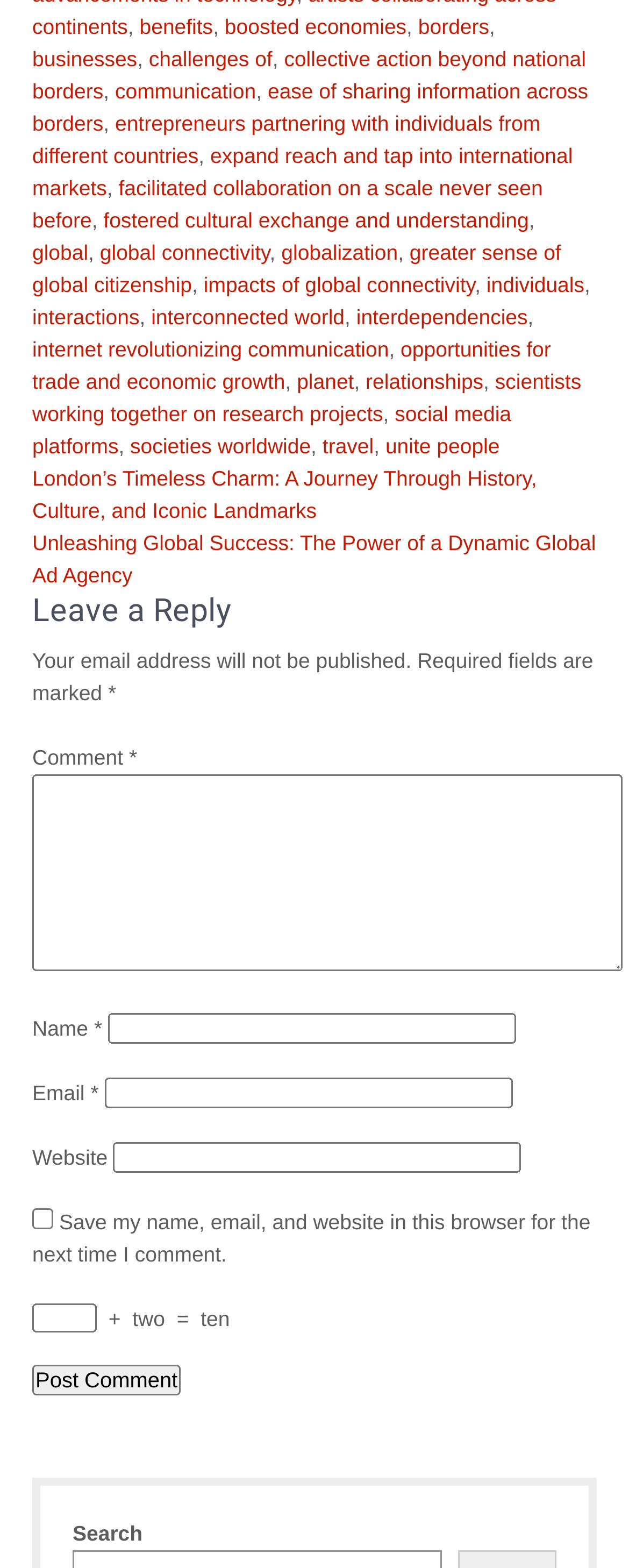What is the last element on the webpage?
Can you provide an in-depth and detailed response to the question?

The last element on the webpage is a static text 'Search' which is located at the bottom of the page with a bounding box coordinate of [0.115, 0.97, 0.227, 0.986].